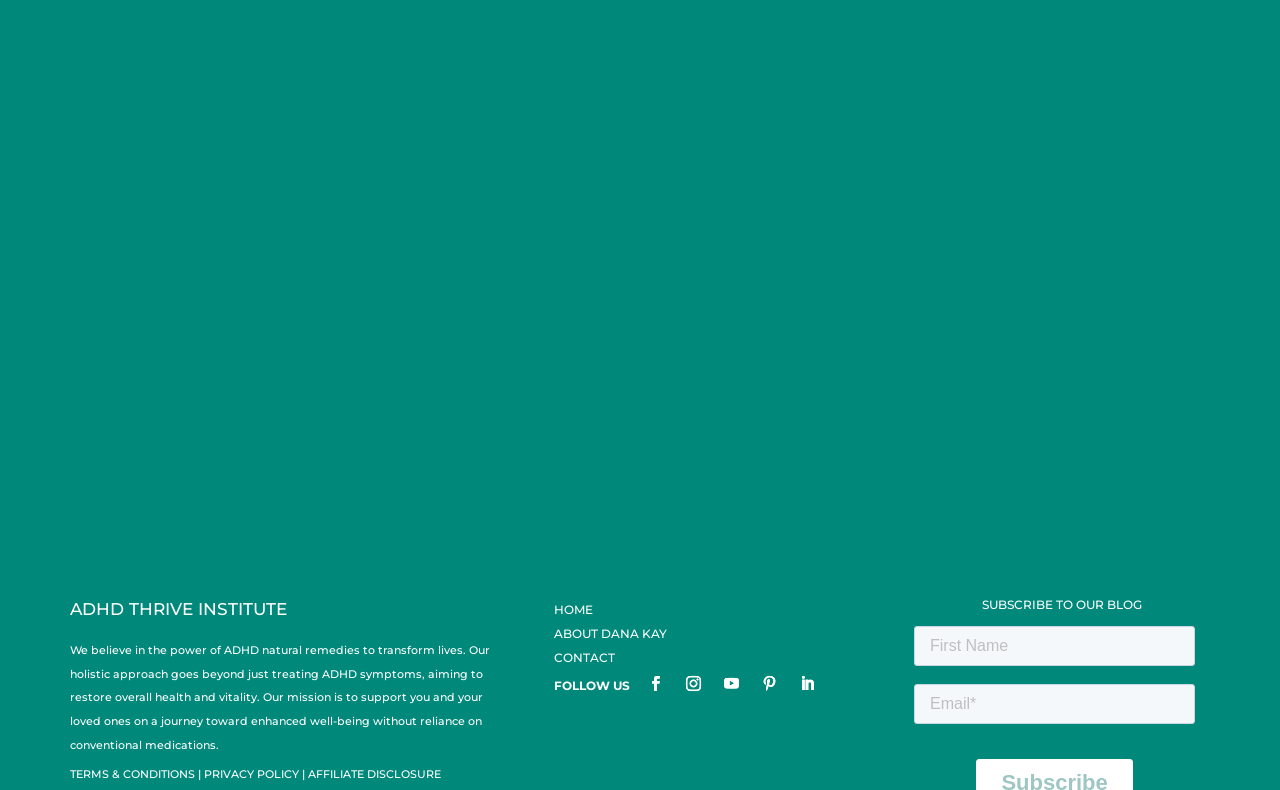Locate the bounding box coordinates of the element to click to perform the following action: 'Subscribe to our blog'. The coordinates should be given as four float values between 0 and 1, in the form of [left, top, right, bottom].

[0.714, 0.757, 0.945, 0.788]